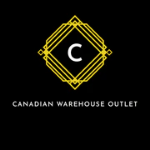Use one word or a short phrase to answer the question provided: 
What is the color of the stylized letter 'C'?

White